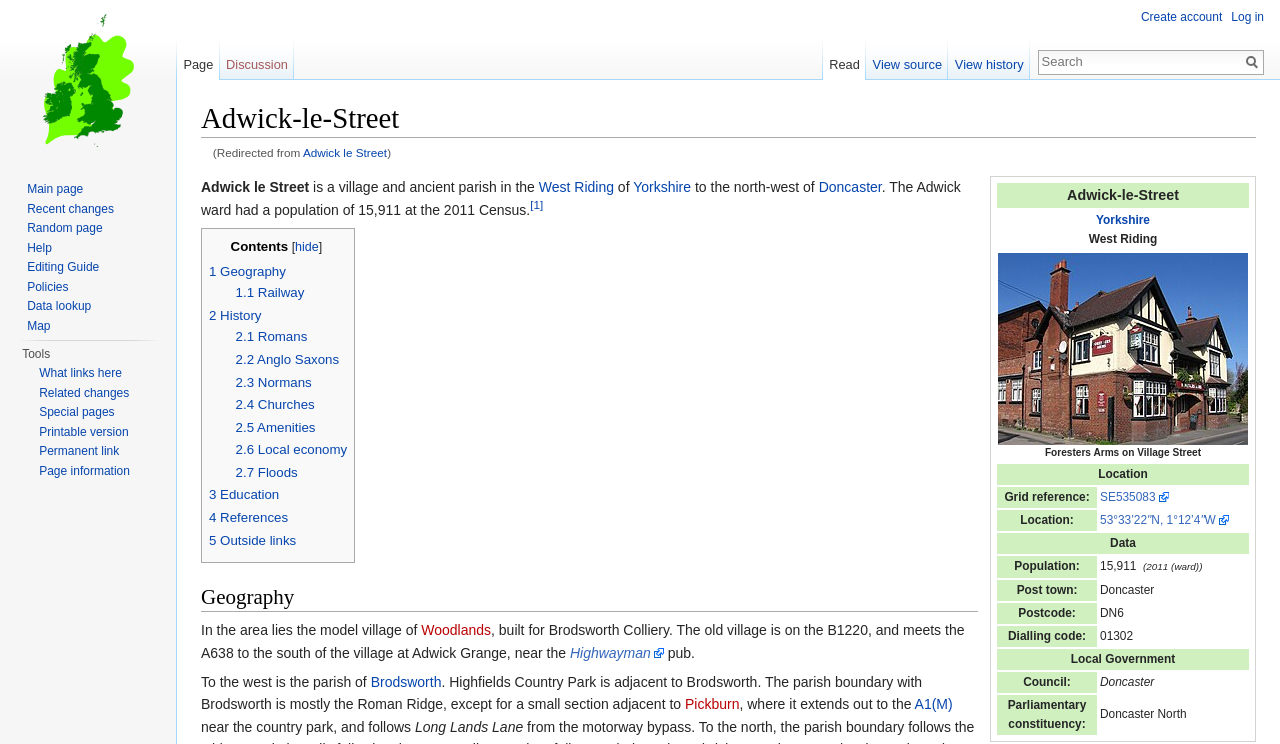Show the bounding box coordinates of the element that should be clicked to complete the task: "Check the population".

[0.859, 0.748, 0.976, 0.776]